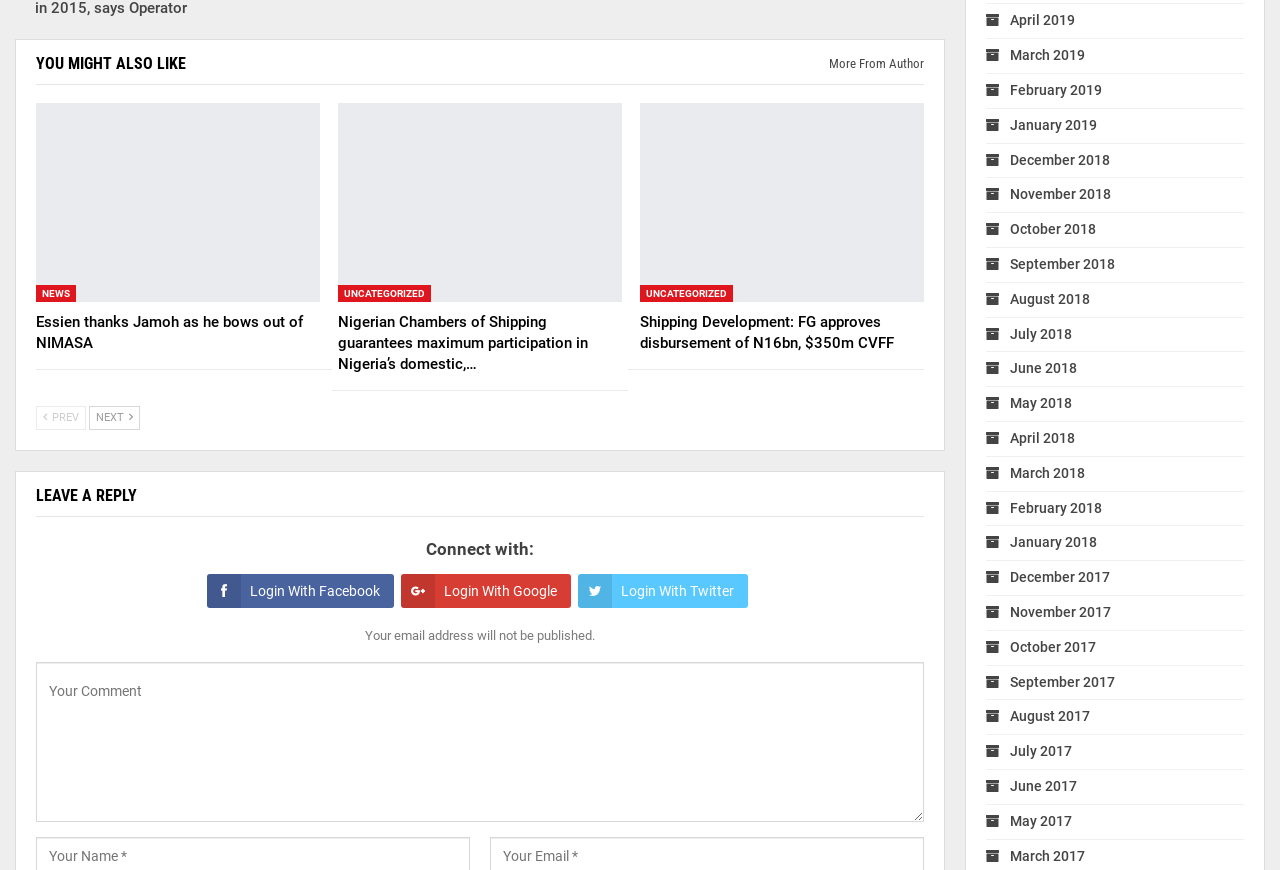Using the provided element description, identify the bounding box coordinates as (top-left x, top-left y, bottom-right x, bottom-right y). Ensure all values are between 0 and 1. Description: Login with Google

[0.314, 0.66, 0.446, 0.699]